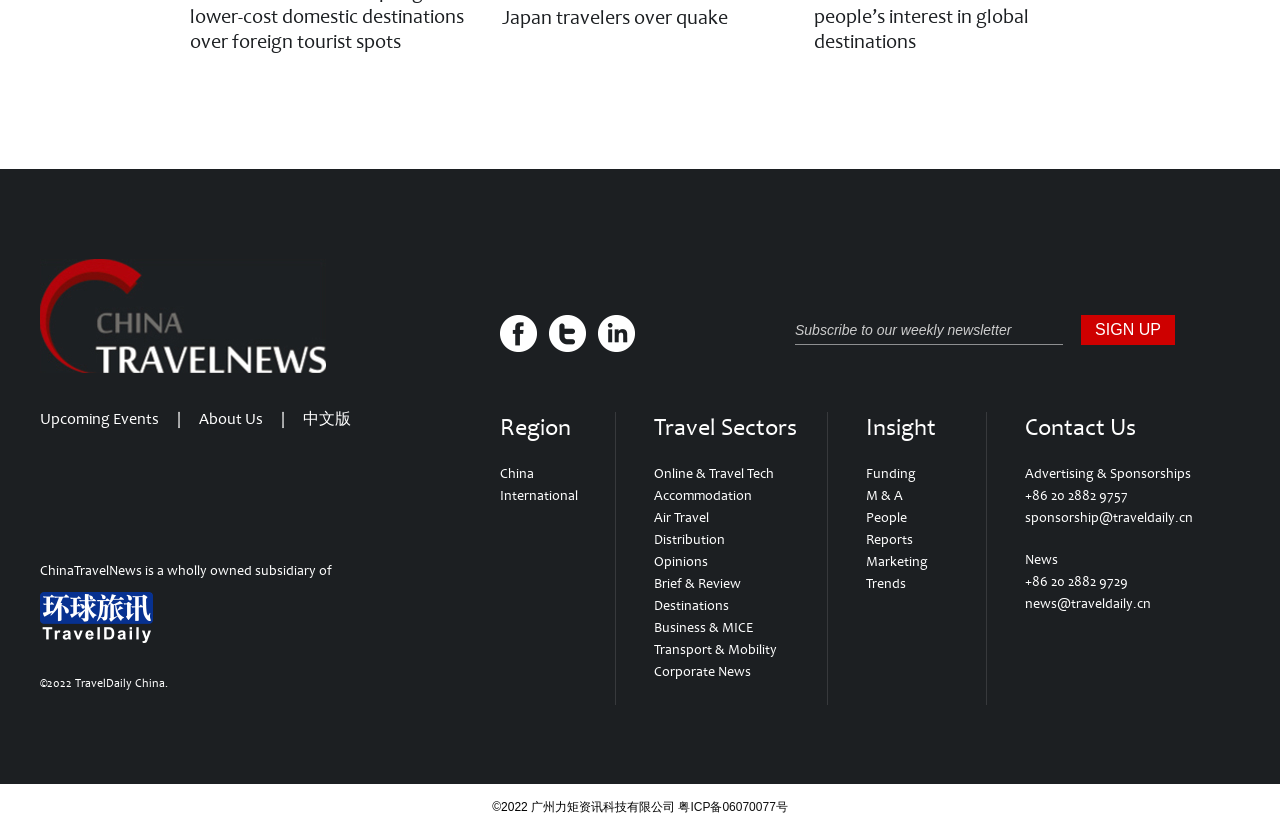Determine the bounding box coordinates in the format (top-left x, top-left y, bottom-right x, bottom-right y). Ensure all values are floating point numbers between 0 and 1. Identify the bounding box of the UI element described by: About Us

[0.155, 0.492, 0.205, 0.516]